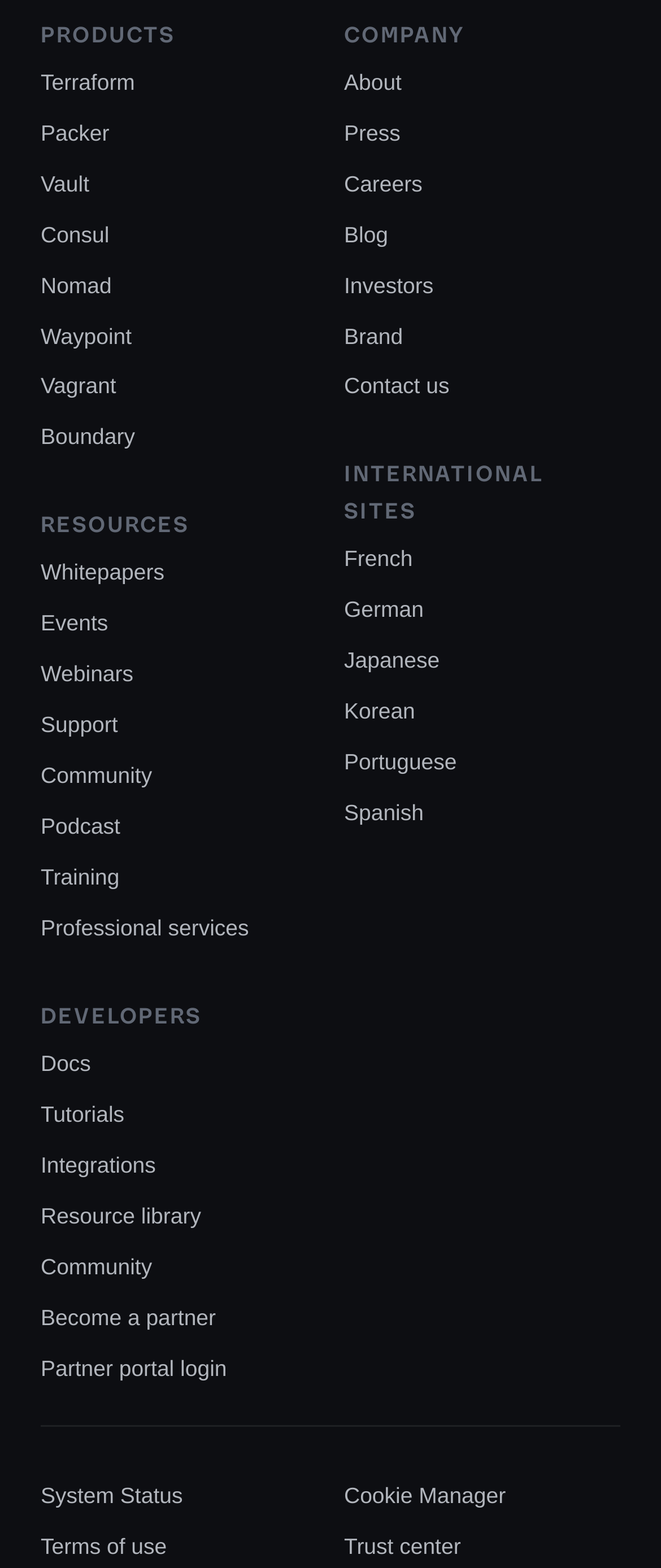Extract the bounding box coordinates for the UI element described by the text: "Professional services". The coordinates should be in the form of [left, top, right, bottom] with values between 0 and 1.

[0.062, 0.583, 0.376, 0.602]